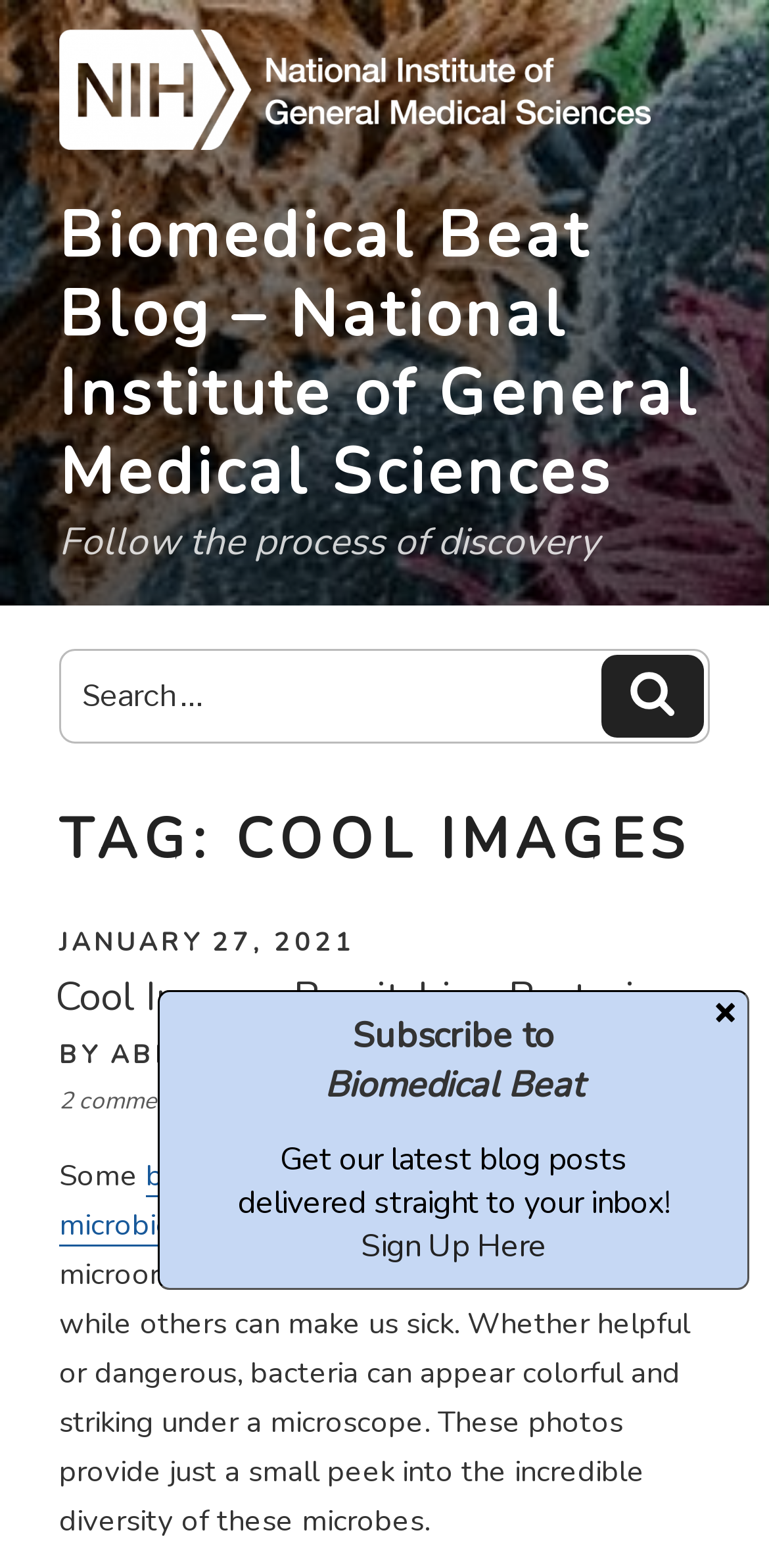Find and indicate the bounding box coordinates of the region you should select to follow the given instruction: "Read the blog post 'Cool Images: Bewitching Bacteria'".

[0.077, 0.619, 0.923, 0.654]